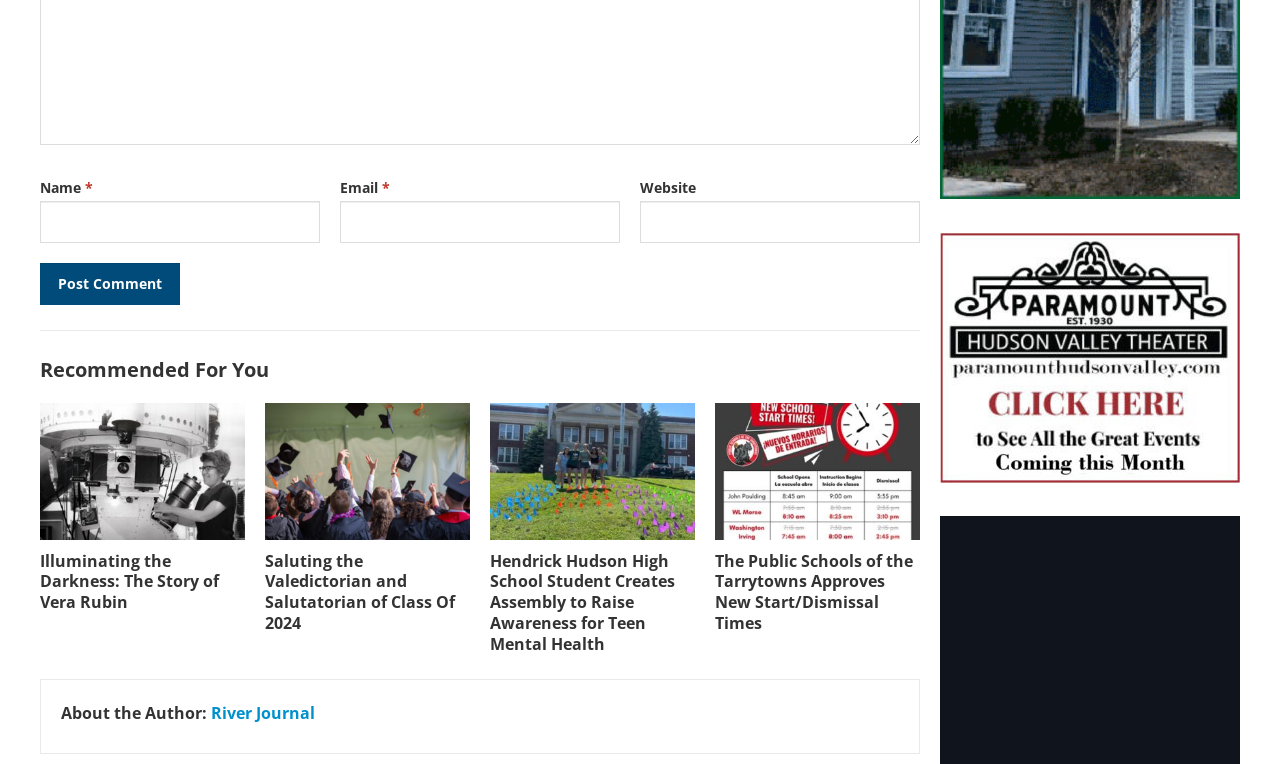What is the author of the webpage about?
Based on the visual content, answer with a single word or a brief phrase.

River Journal